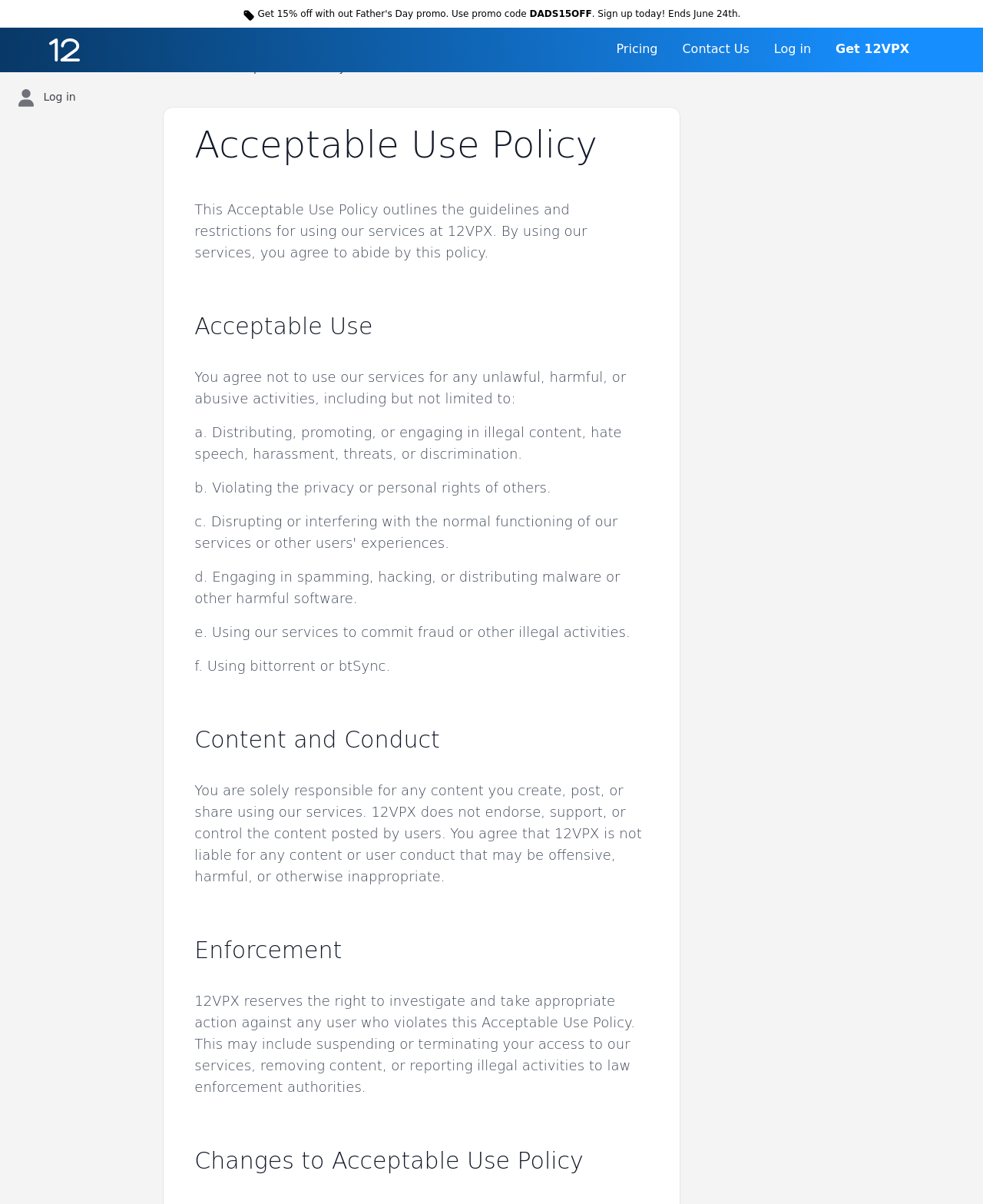Respond to the question below with a concise word or phrase:
What happens if a user violates the Acceptable Use Policy?

12VPX may suspend or terminate access